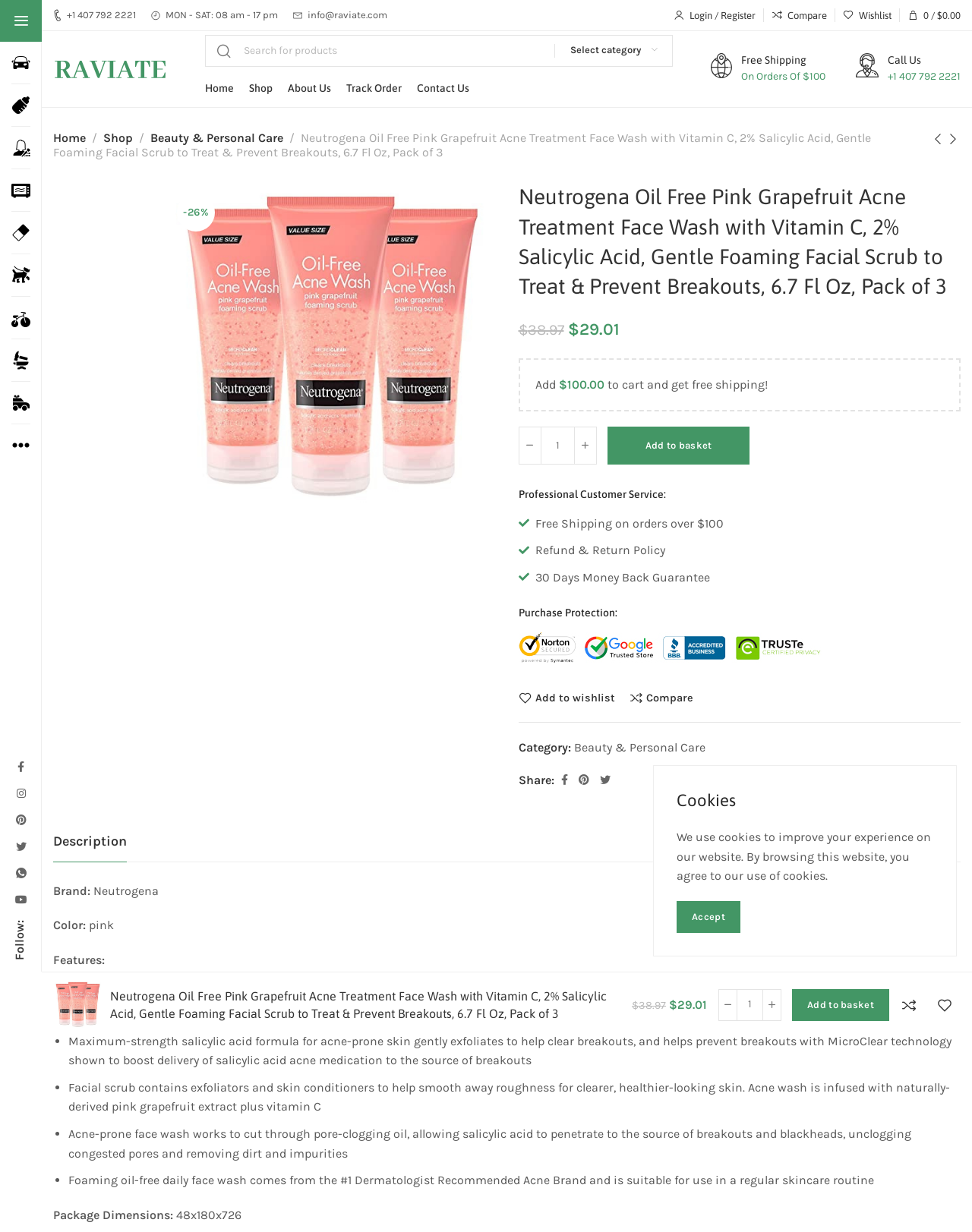Identify the primary heading of the webpage and provide its text.

Neutrogena Oil Free Pink Grapefruit Acne Treatment Face Wash with Vitamin C, 2% Salicylic Acid, Gentle Foaming Facial Scrub to Treat & Prevent Breakouts, 6.7 Fl Oz, Pack of 3